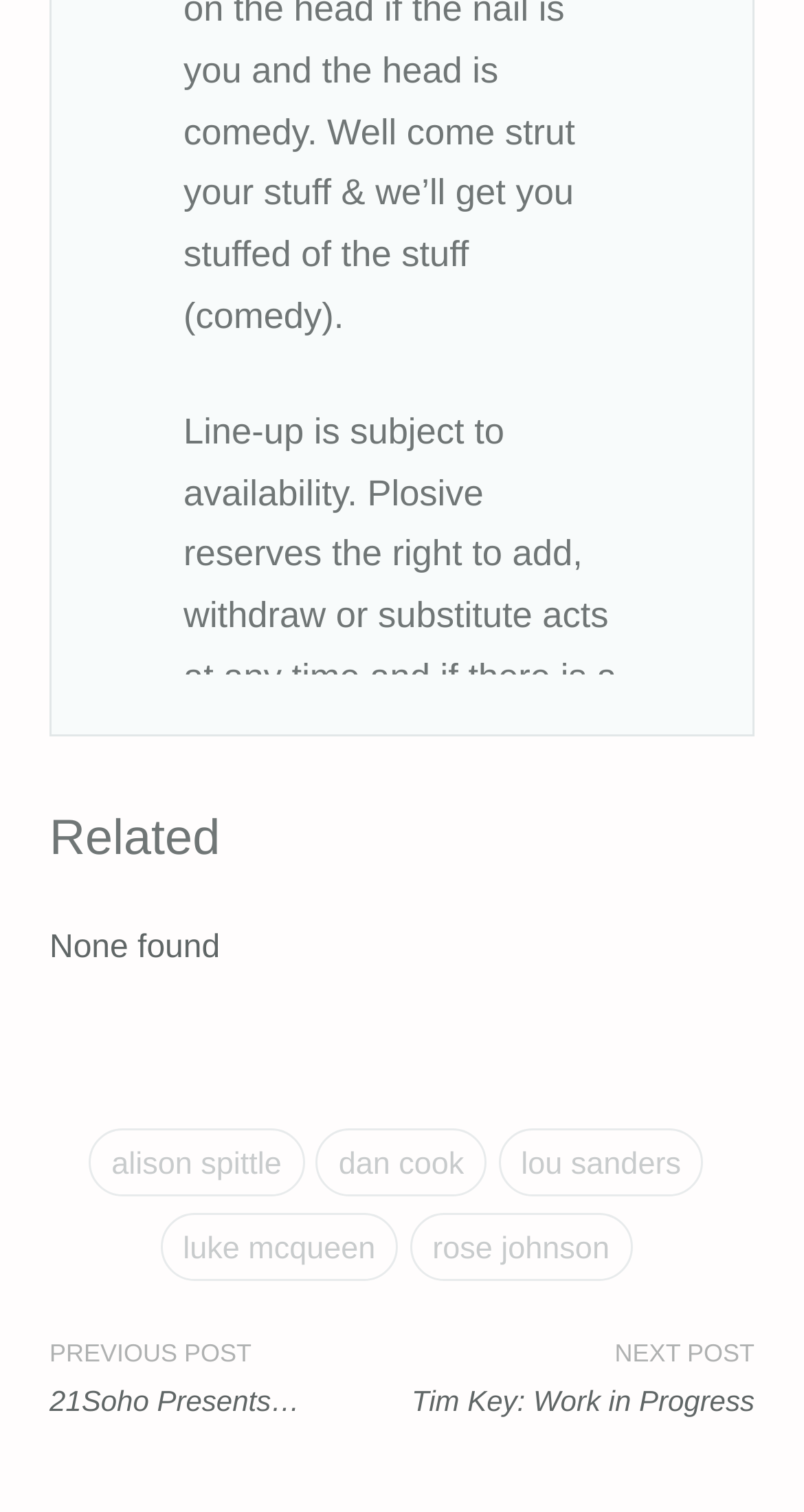Respond to the question below with a single word or phrase: What is the event page link?

https://www.angelcomedy.co.uk/event-detail/lou-sanders-friends-lovers-24th-jan-the-bill-murray-london-tickets-202201242000/